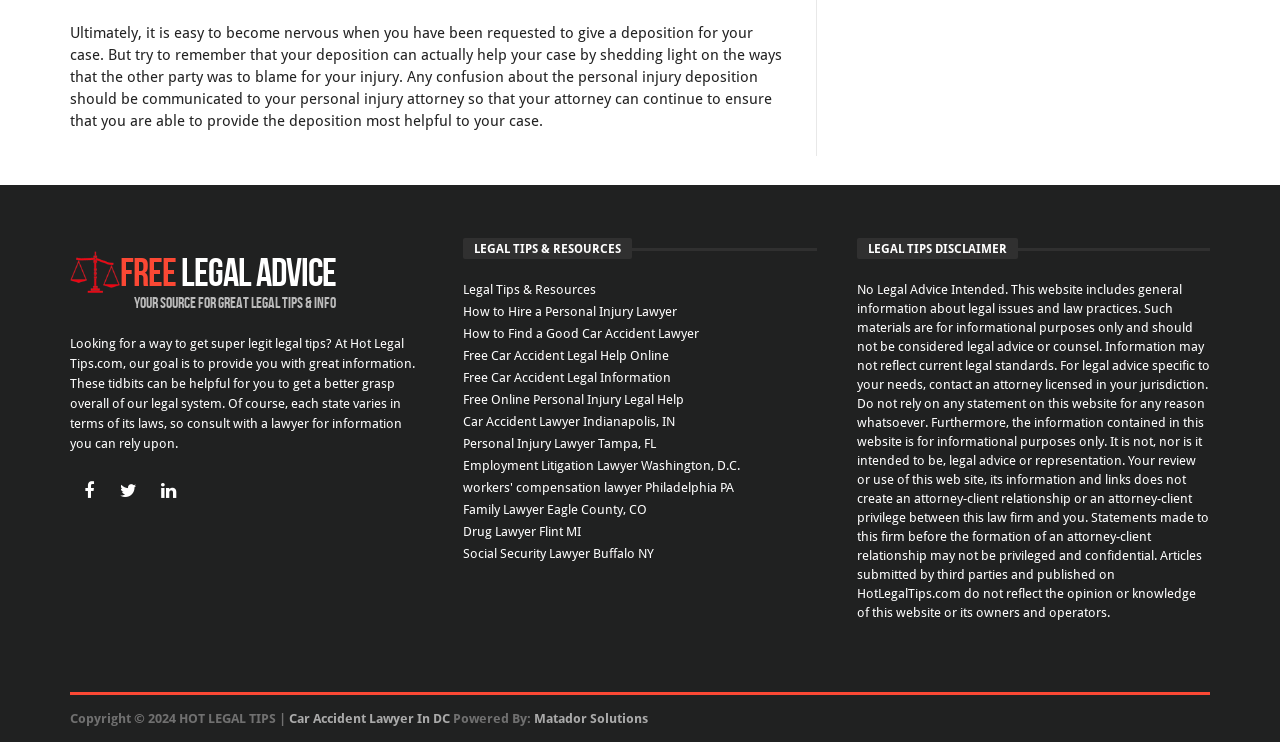Locate the bounding box coordinates of the element that should be clicked to fulfill the instruction: "Read 'LEGAL TIPS & RESOURCES'".

[0.362, 0.321, 0.494, 0.35]